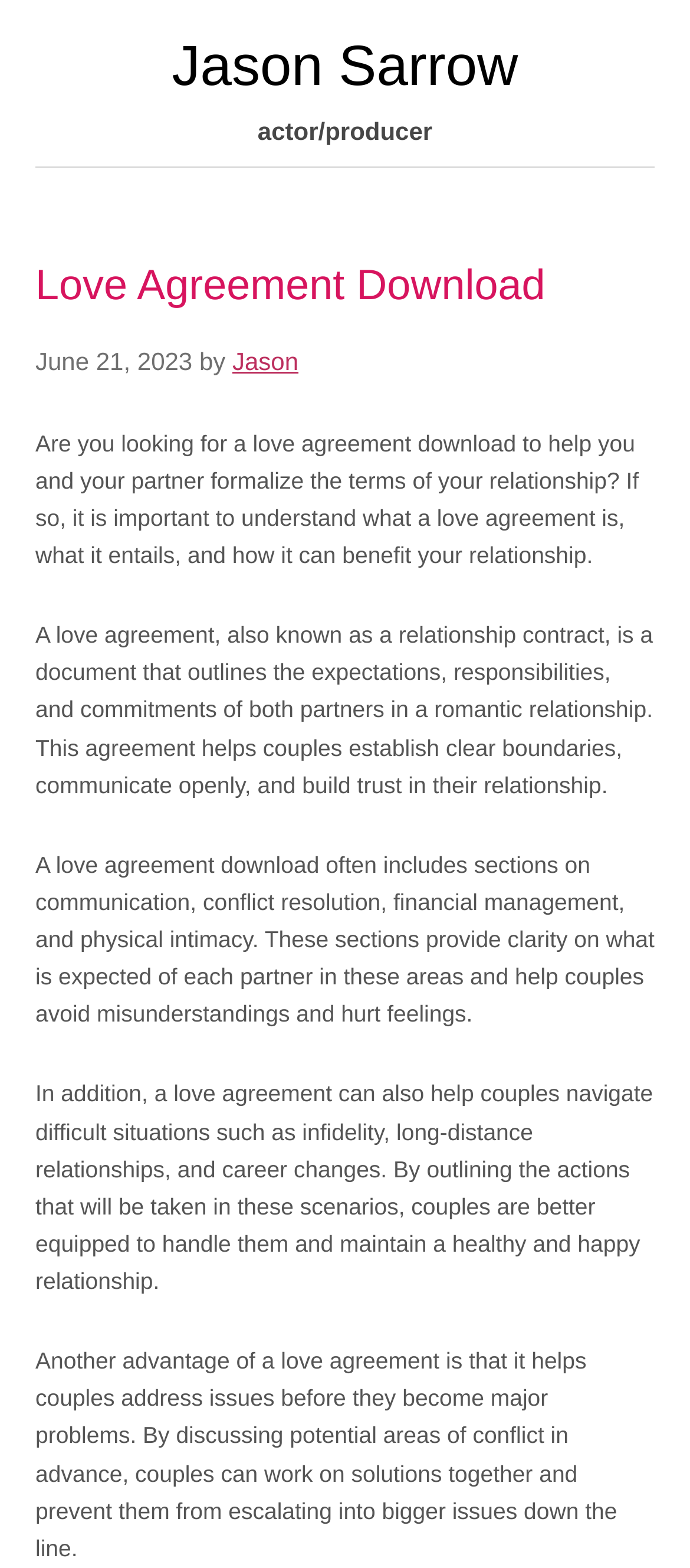Using a single word or phrase, answer the following question: 
What is one advantage of having a love agreement?

Helps address issues before they become major problems